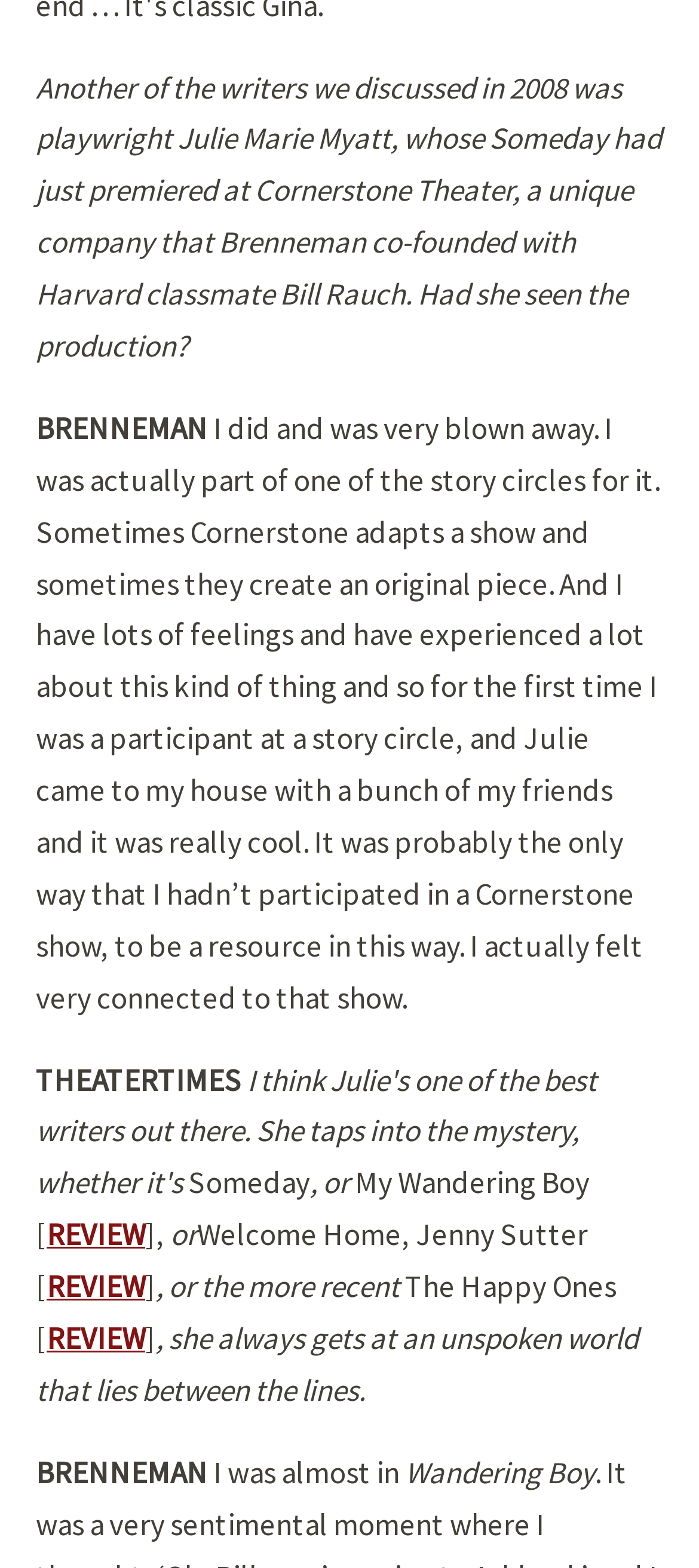What is the name of the playwright mentioned?
Answer the question with a detailed explanation, including all necessary information.

The name of the playwright mentioned is Julie Marie Myatt, which is found in the text 'Another of the writers we discussed in 2008 was playwright Julie Marie Myatt, whose'.